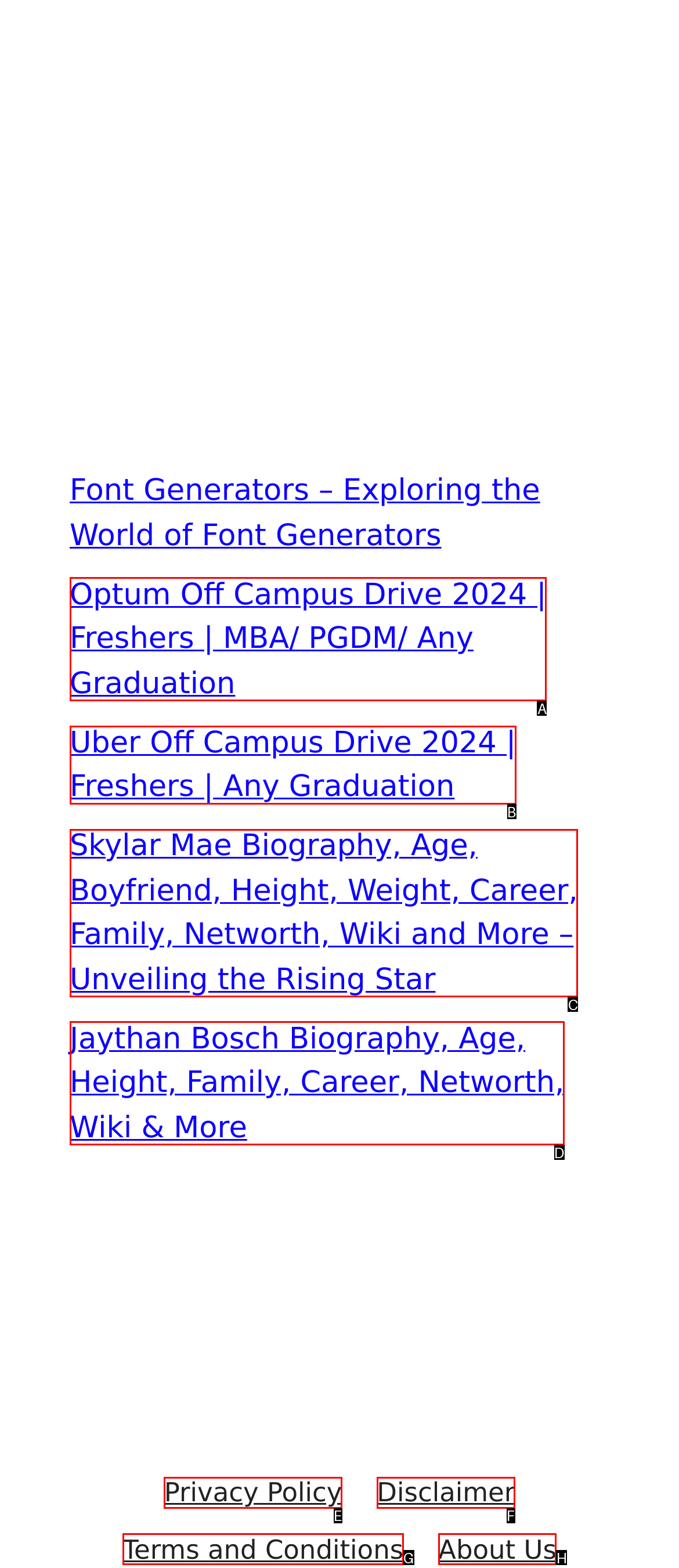Tell me which letter corresponds to the UI element that will allow you to View Uber off campus drive details. Answer with the letter directly.

B